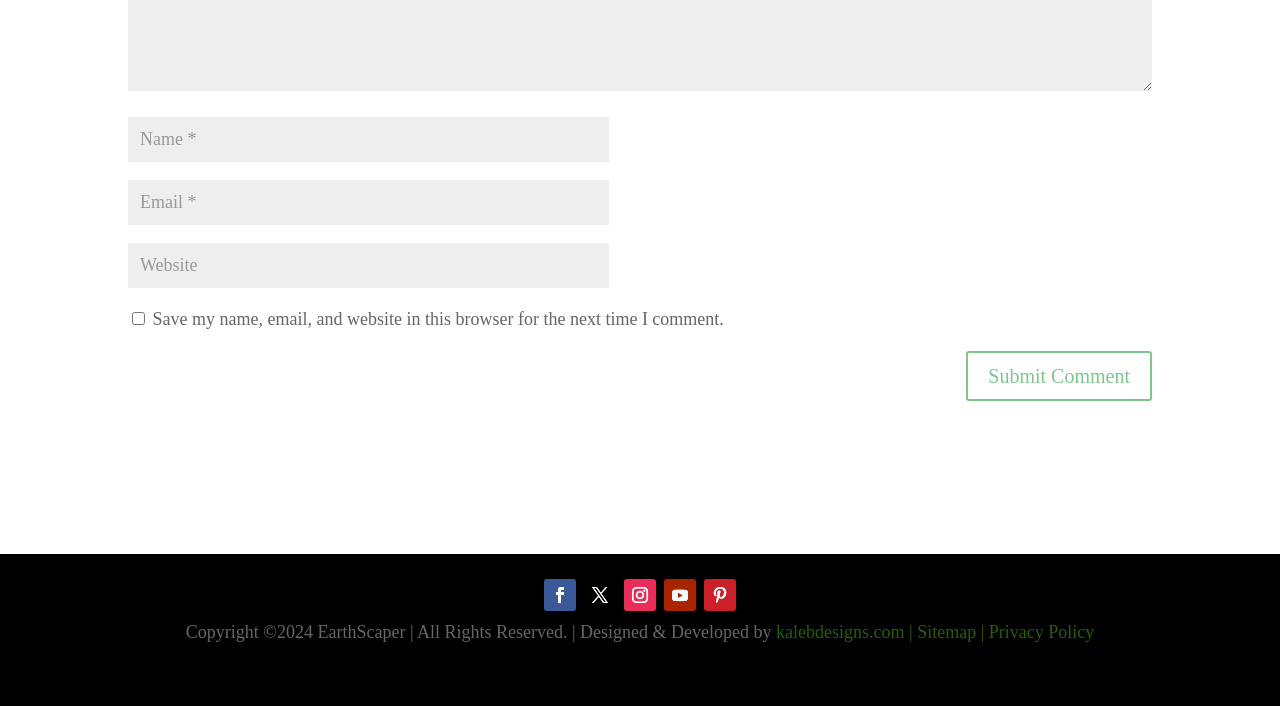Based on the image, provide a detailed and complete answer to the question: 
How many social media links are present?

I can see five links with OCR text '', '', '', '', and '' which are likely social media links, given their position and icon names.